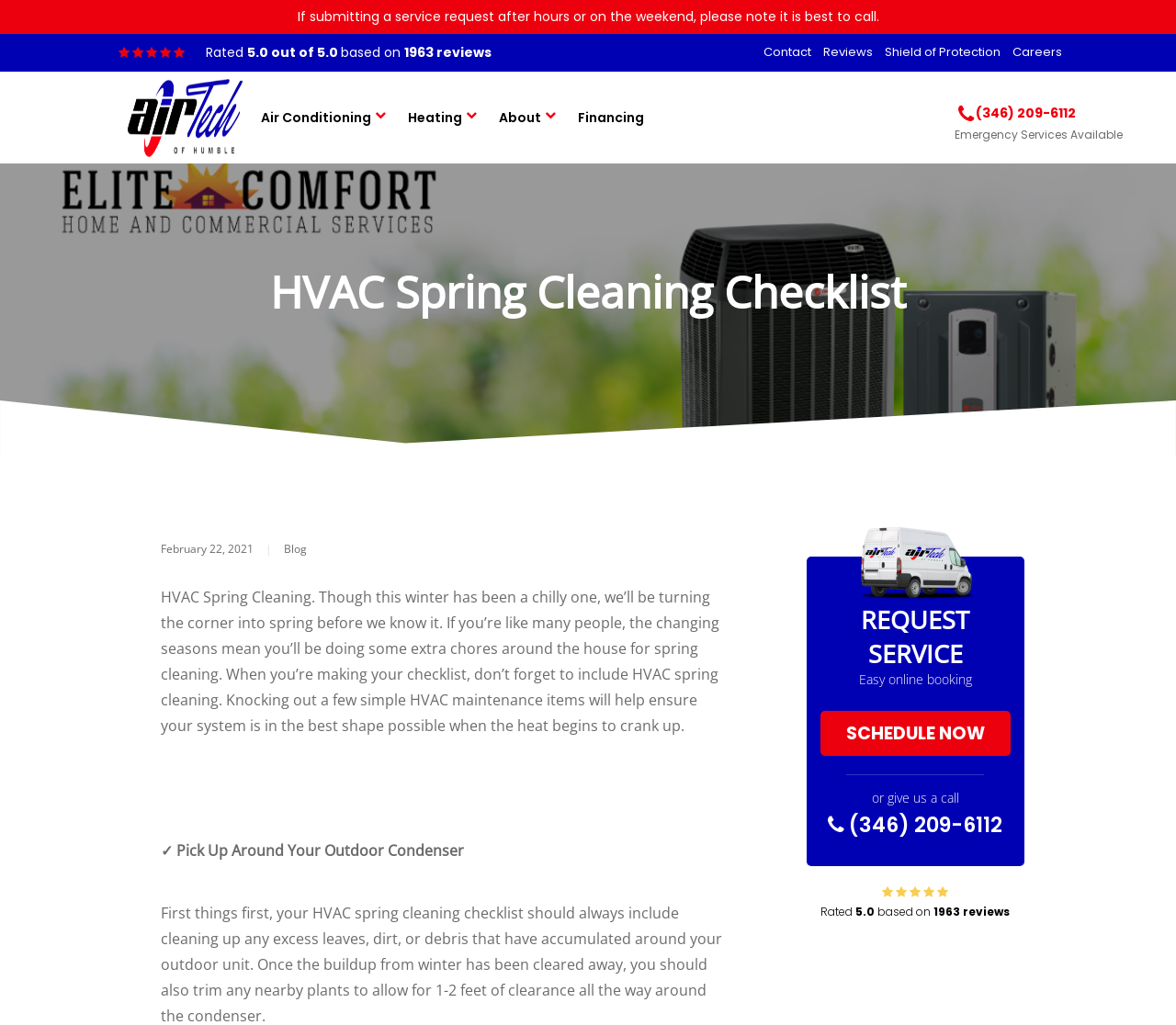Determine the bounding box coordinates of the clickable area required to perform the following instruction: "Call (346) 209-6112". The coordinates should be represented as four float numbers between 0 and 1: [left, top, right, bottom].

[0.697, 0.791, 0.859, 0.818]